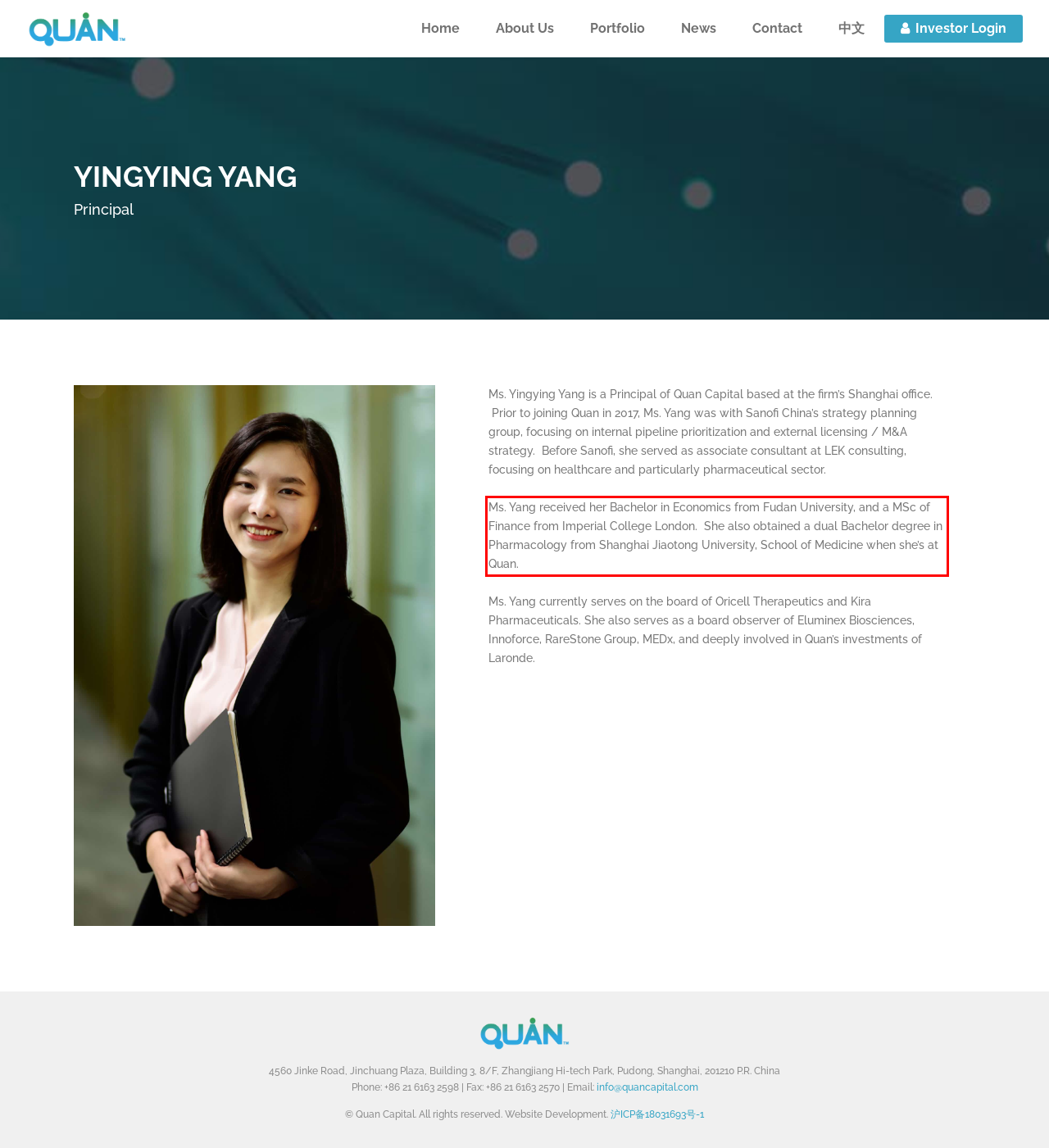From the provided screenshot, extract the text content that is enclosed within the red bounding box.

Ms. Yang received her Bachelor in Economics from Fudan University, and a MSc of Finance from Imperial College London. She also obtained a dual Bachelor degree in Pharmacology from Shanghai Jiaotong University, School of Medicine when she’s at Quan.